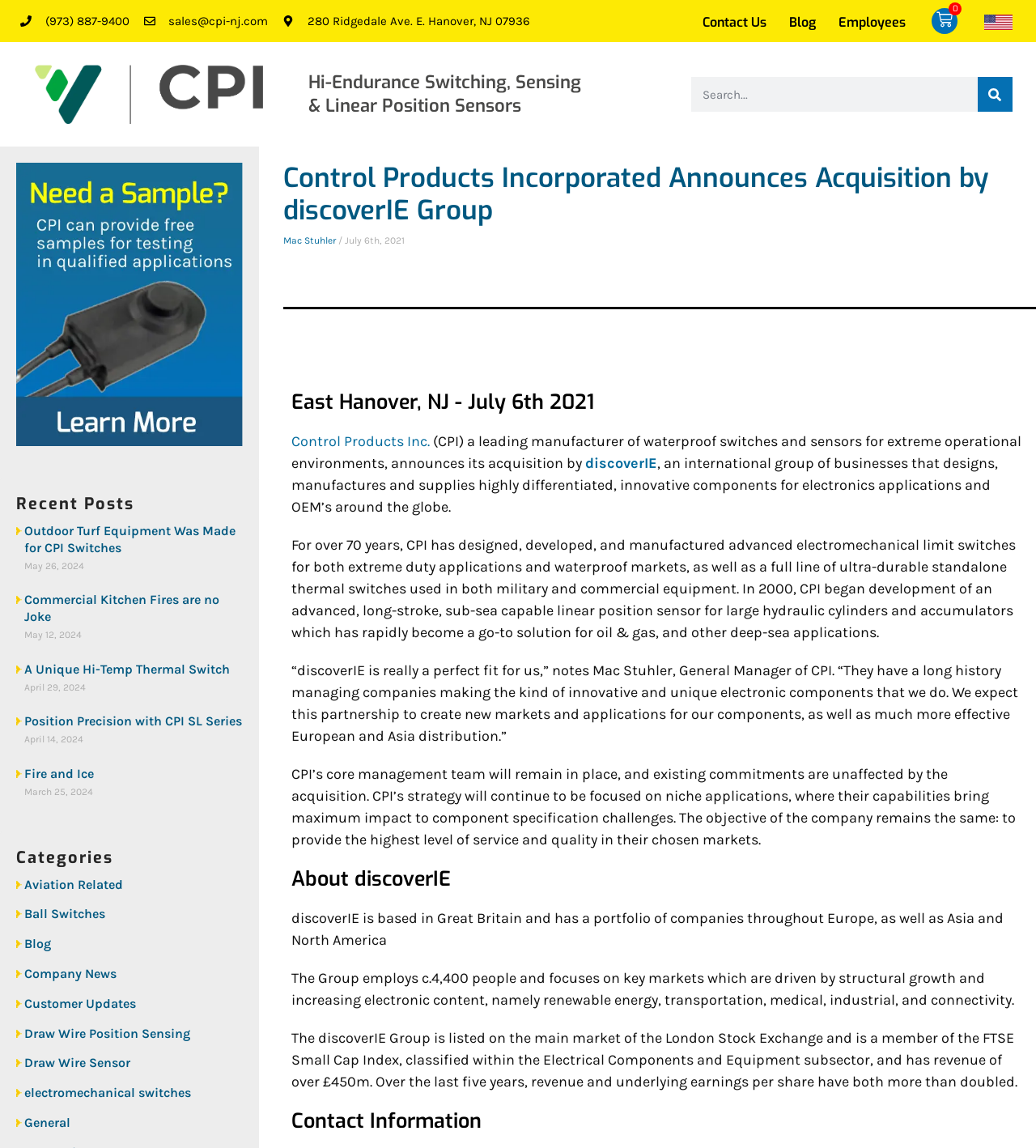Find the bounding box coordinates of the area that needs to be clicked in order to achieve the following instruction: "Search for something". The coordinates should be specified as four float numbers between 0 and 1, i.e., [left, top, right, bottom].

[0.667, 0.067, 0.977, 0.098]